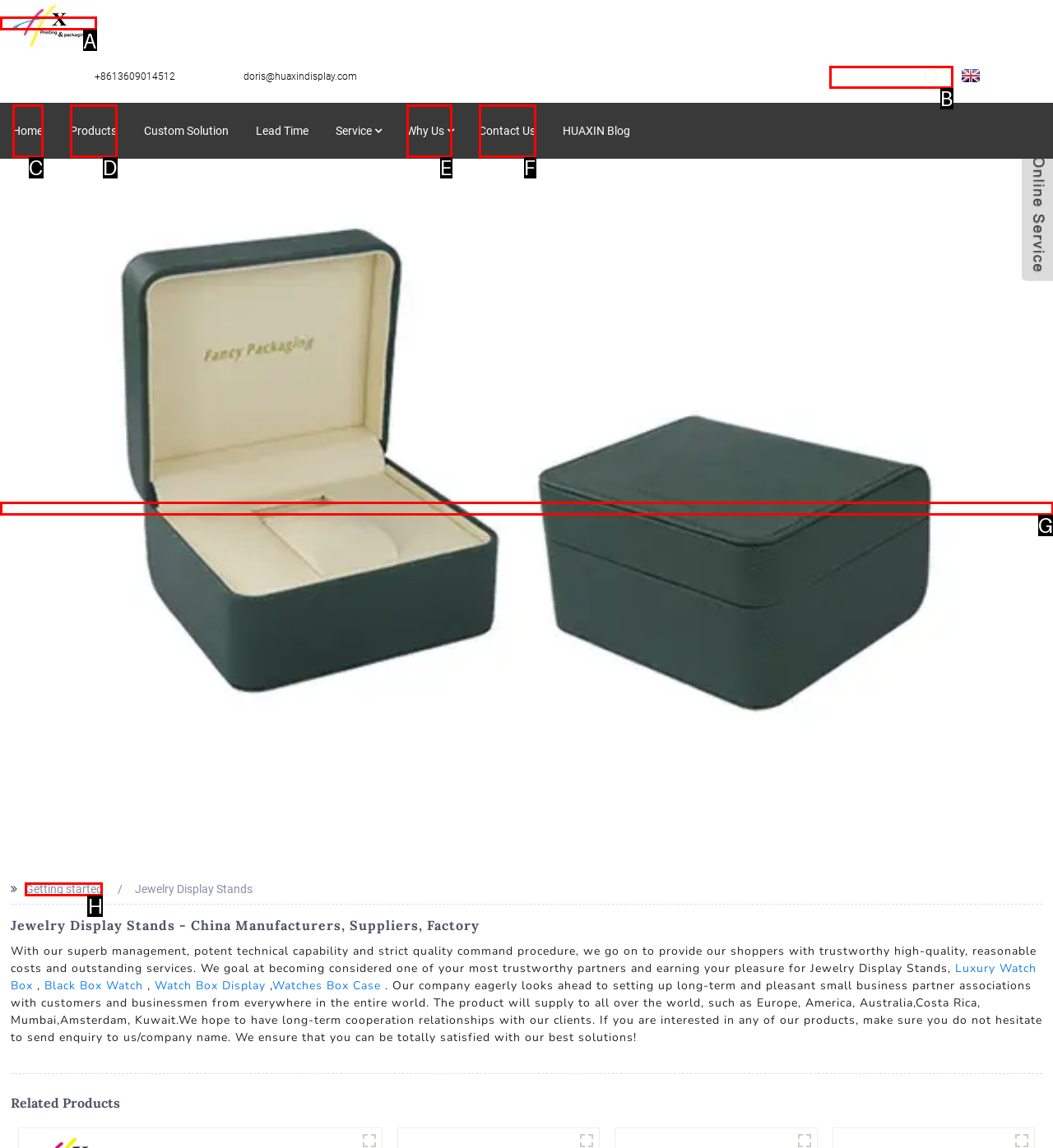Choose the HTML element that best fits the description: name="search" placeholder="Search entire shop here...". Answer with the option's letter directly.

B